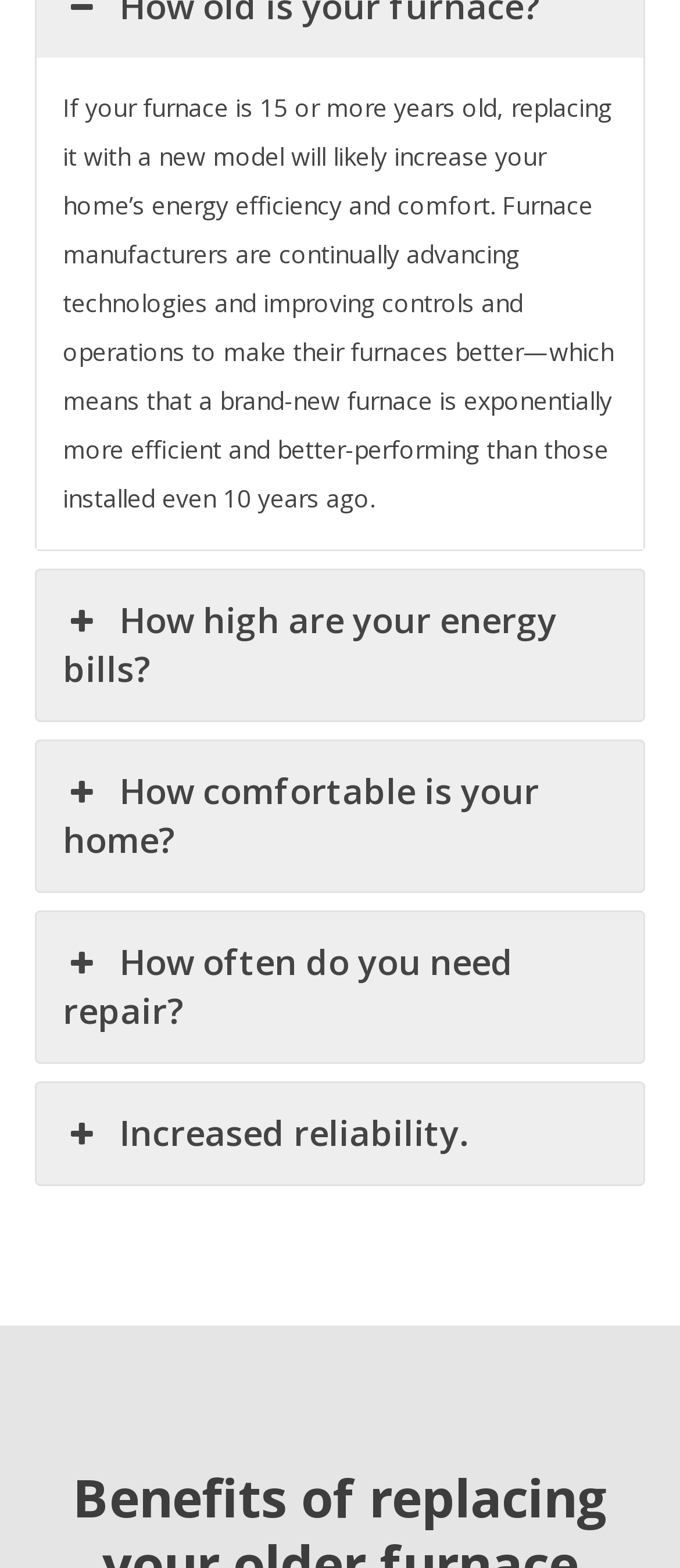Predict the bounding box coordinates of the UI element that matches this description: "Increased reliability.". The coordinates should be in the format [left, top, right, bottom] with each value between 0 and 1.

[0.054, 0.691, 0.946, 0.756]